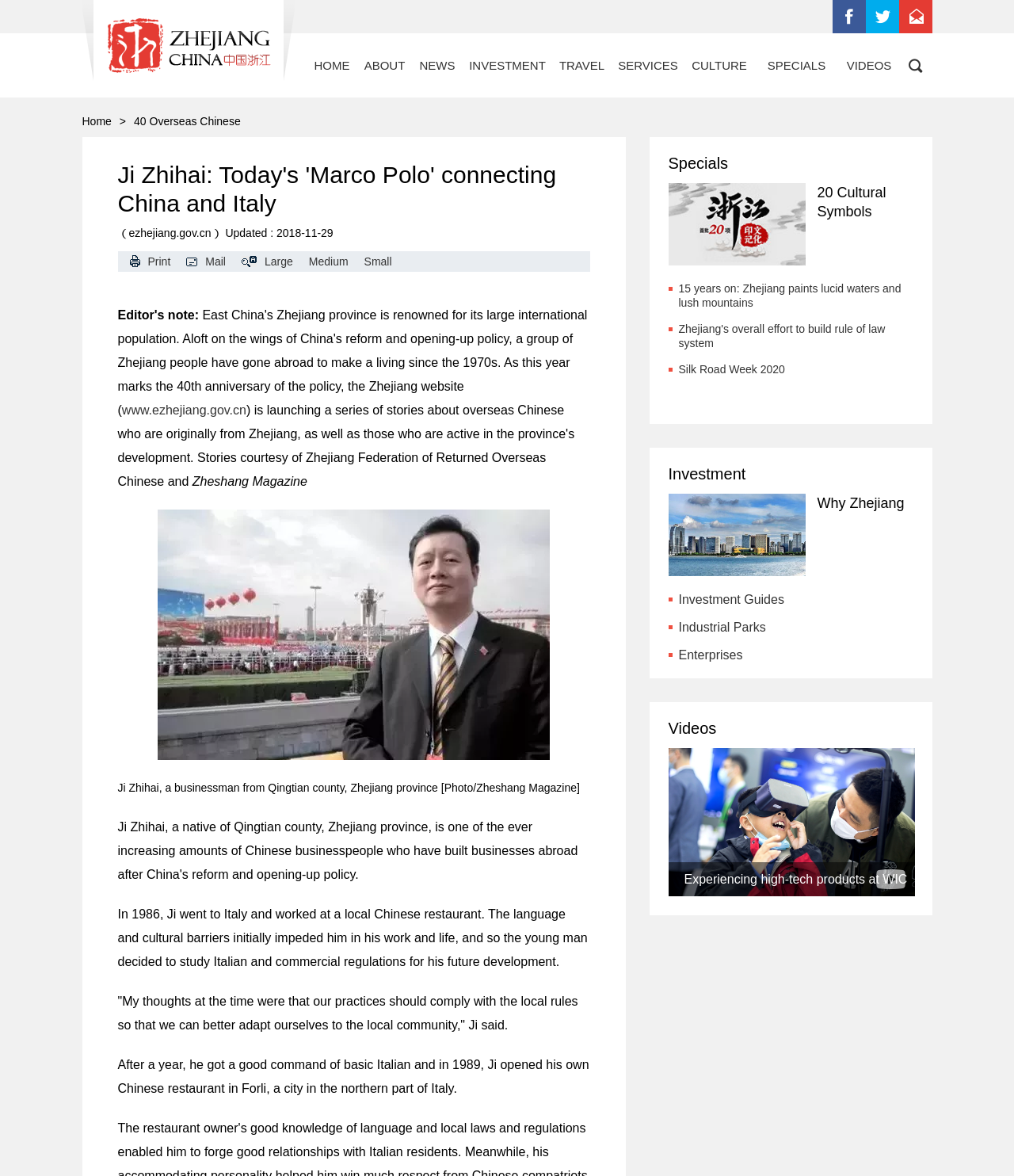Please specify the bounding box coordinates of the element that should be clicked to execute the given instruction: 'View news'. Ensure the coordinates are four float numbers between 0 and 1, expressed as [left, top, right, bottom].

[0.407, 0.028, 0.456, 0.083]